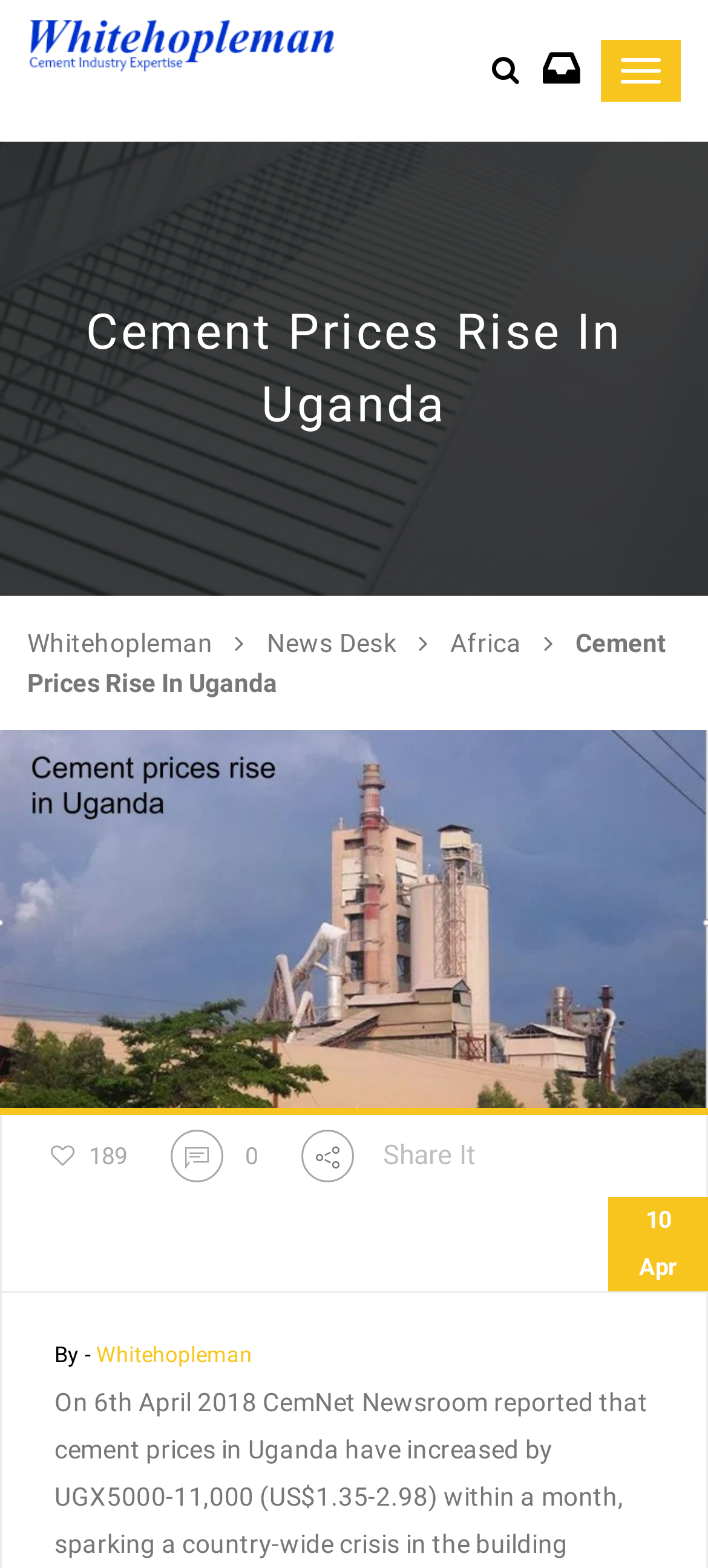What is the date of the article?
Please provide a detailed and comprehensive answer to the question.

I found the date of the article by looking at the bottom of the webpage, where I found two static texts with the values '10' and 'Apr', which together form the date '10 Apr'.